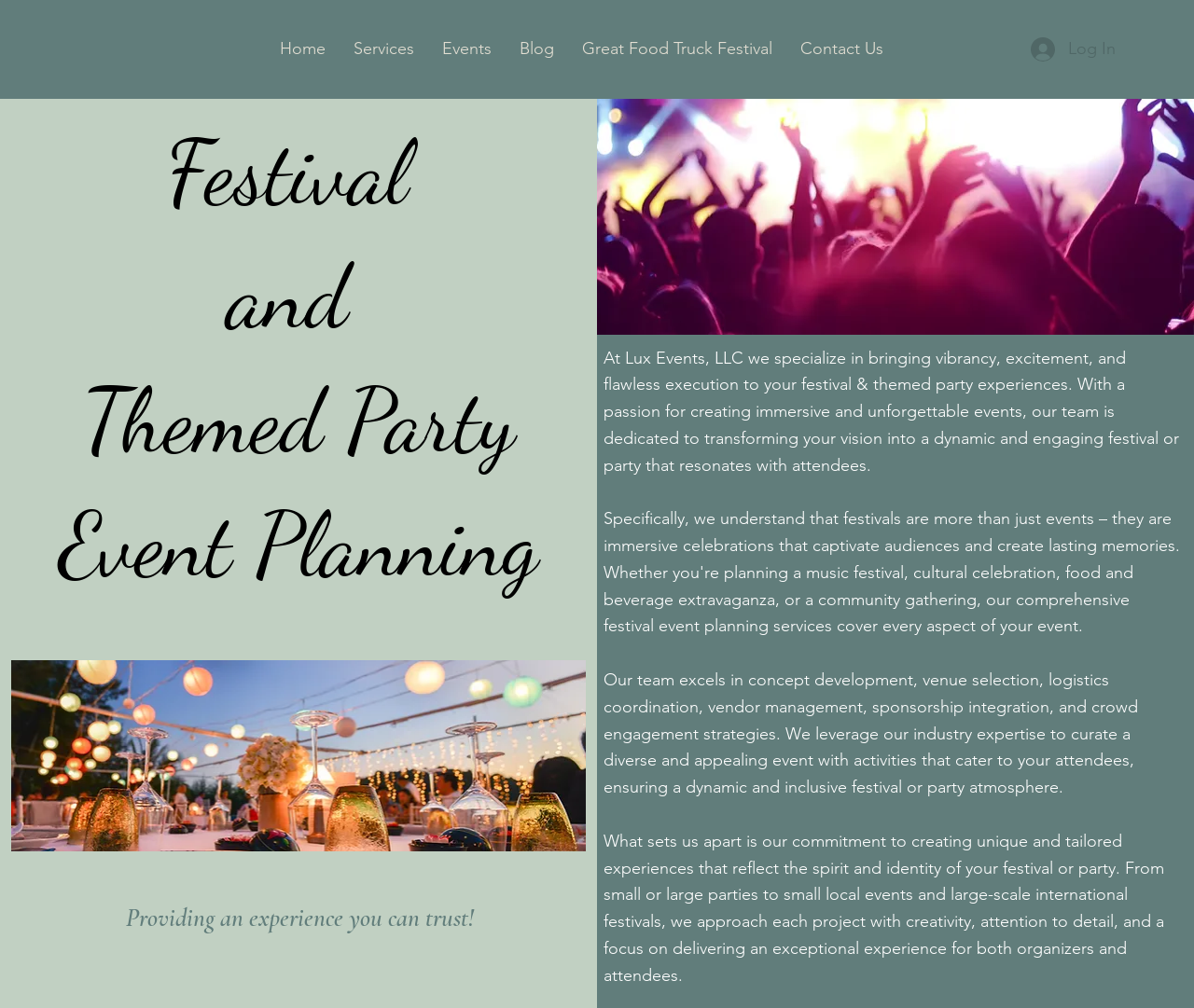Please find and report the bounding box coordinates of the element to click in order to perform the following action: "Contact Us". The coordinates should be expressed as four float numbers between 0 and 1, in the format [left, top, right, bottom].

[0.662, 0.031, 0.747, 0.066]